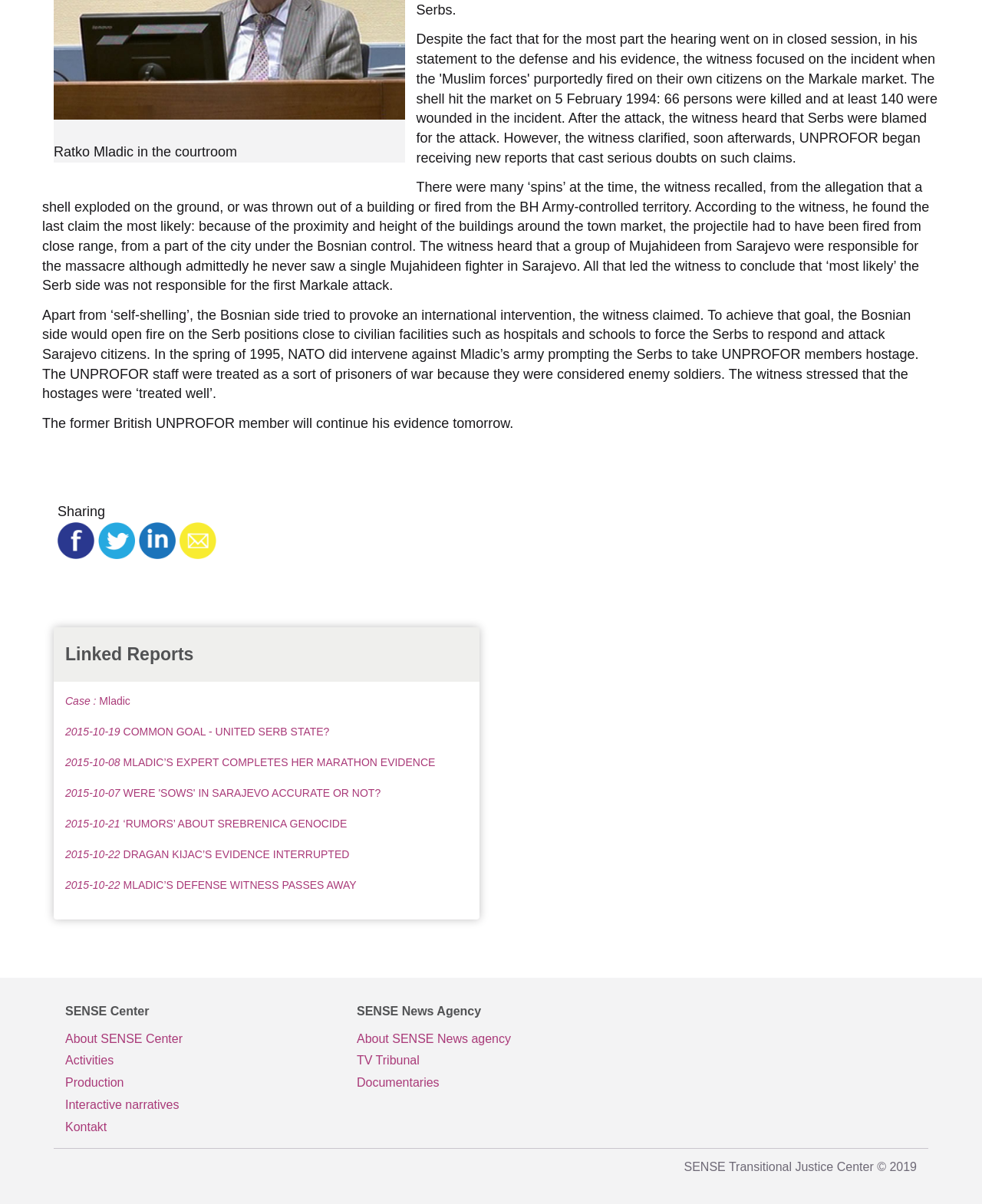Determine the bounding box for the UI element described here: "2015-10-21 ‘RUMORS’ ABOUT SREBRENICA GENOCIDE".

[0.066, 0.679, 0.353, 0.689]